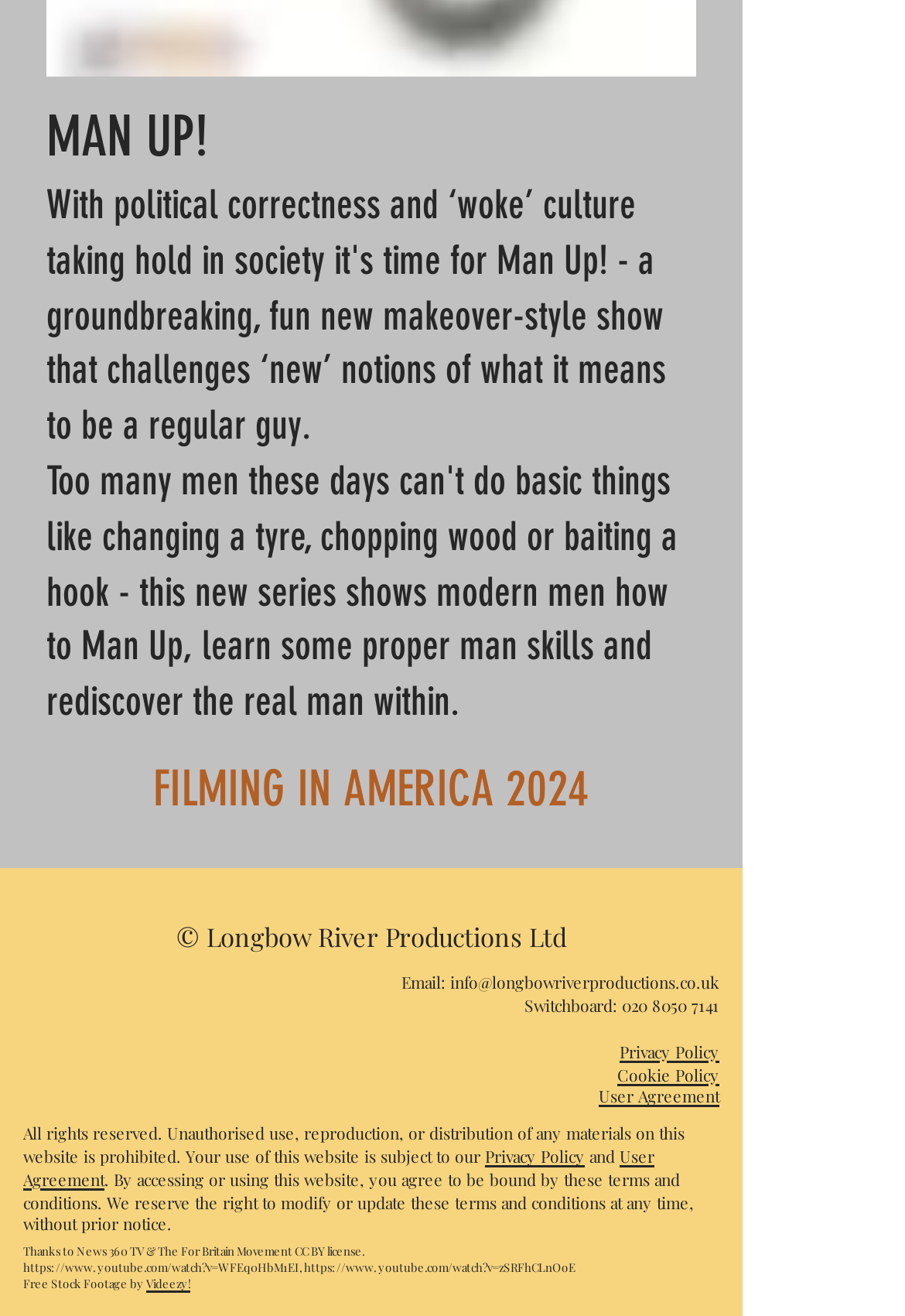From the screenshot, find the bounding box of the UI element matching this description: "aria-label="Instagram"". Supply the bounding box coordinates in the form [left, top, right, bottom], each a float between 0 and 1.

None